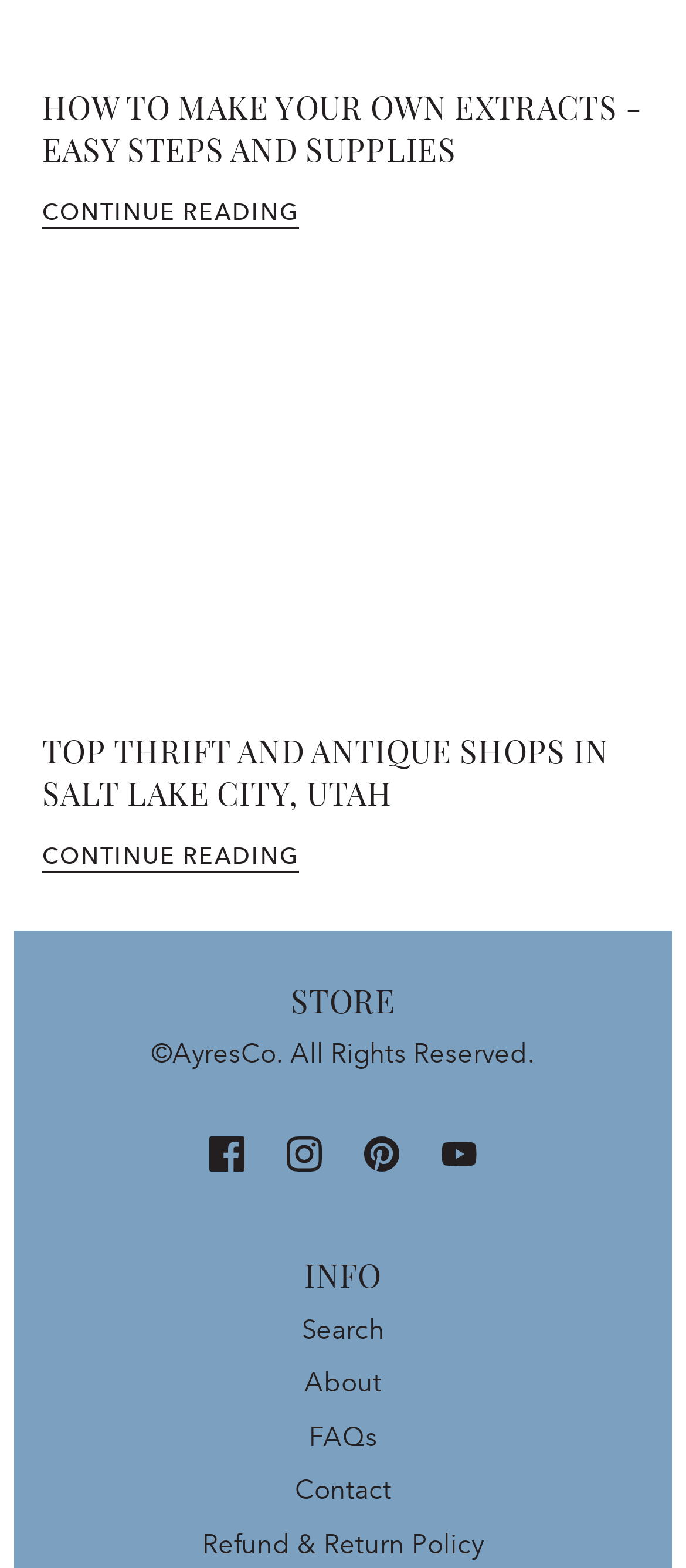What is the copyright information at the bottom?
Use the information from the screenshot to give a comprehensive response to the question.

I looked at the bottom of the webpage and found the copyright information, which is ©AyresCo. All Rights Reserved.